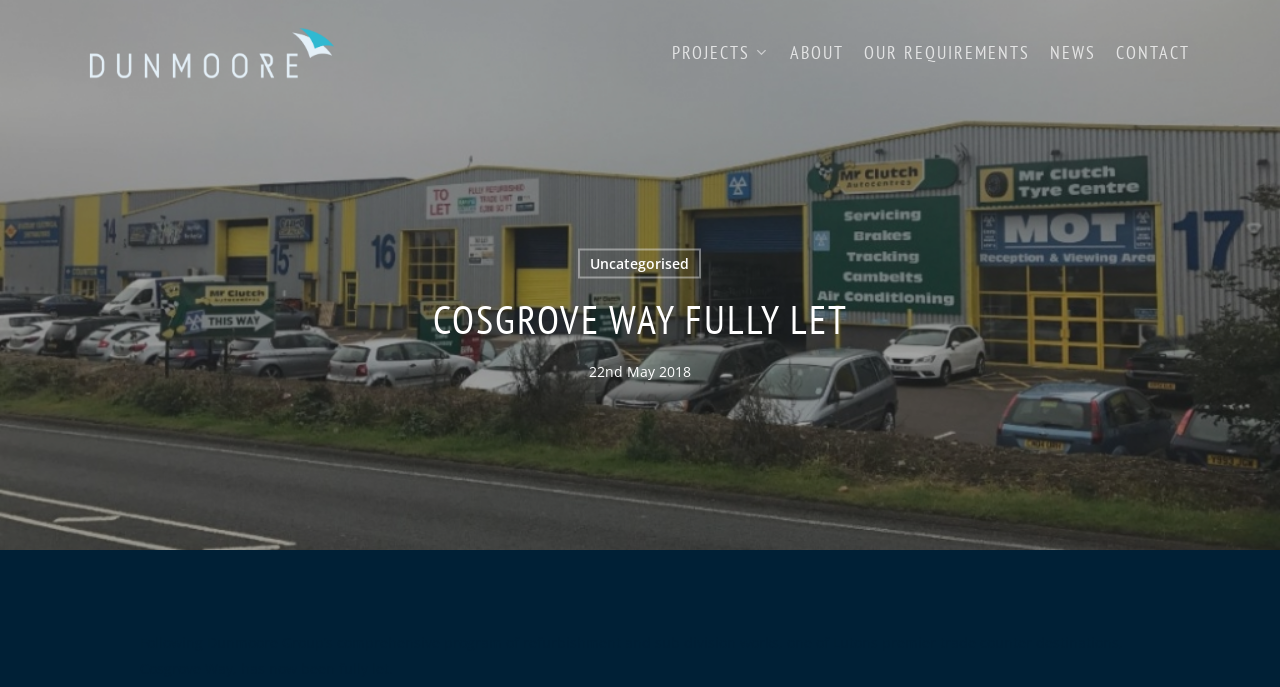Extract the main title from the webpage.

COSGROVE WAY FULLY LET